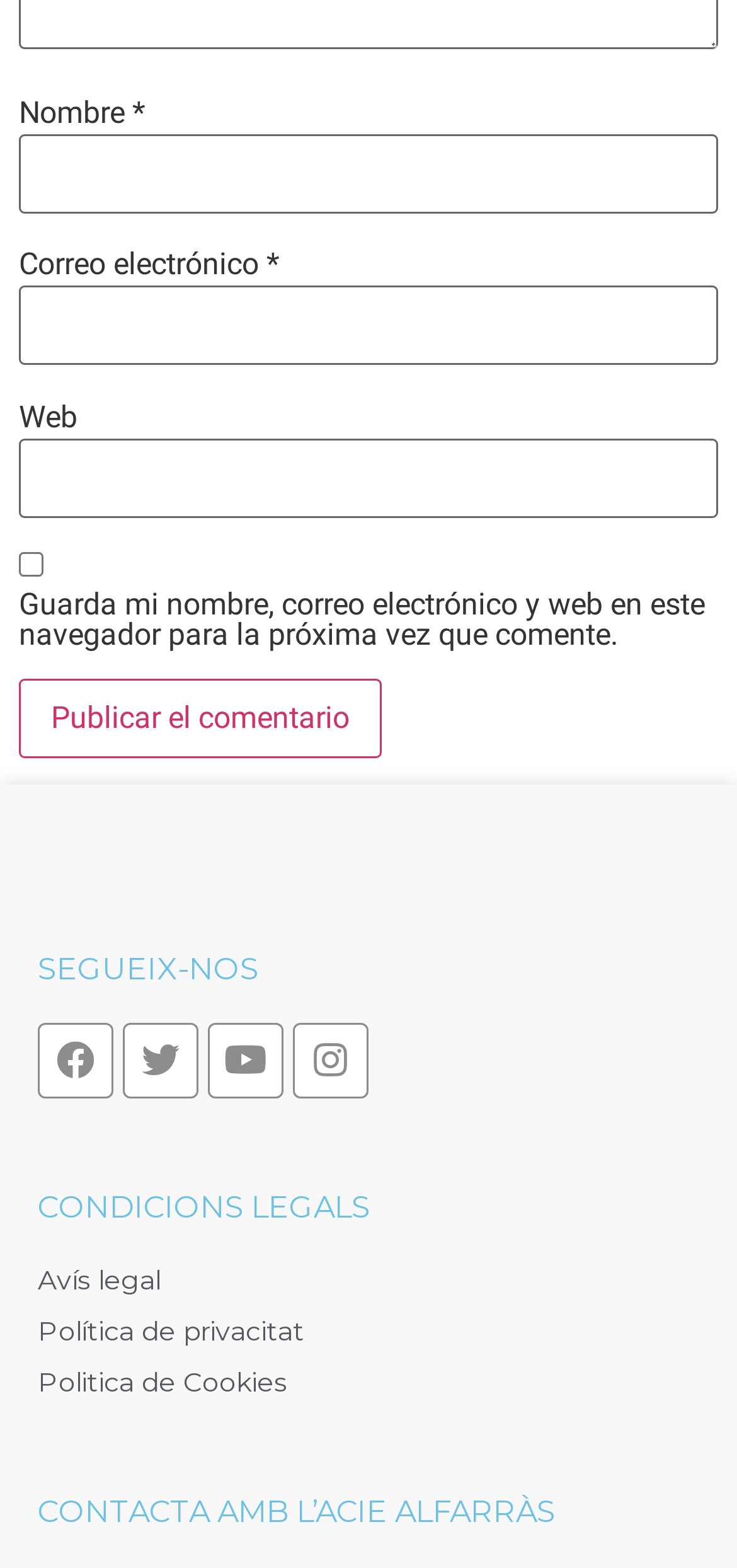What is the contact section about?
Carefully analyze the image and provide a thorough answer to the question.

The 'CONTACTA AMB L’ACIE ALFARRÀS' section is likely about contacting ACIE Alfarràs, possibly for inquiries or other purposes.